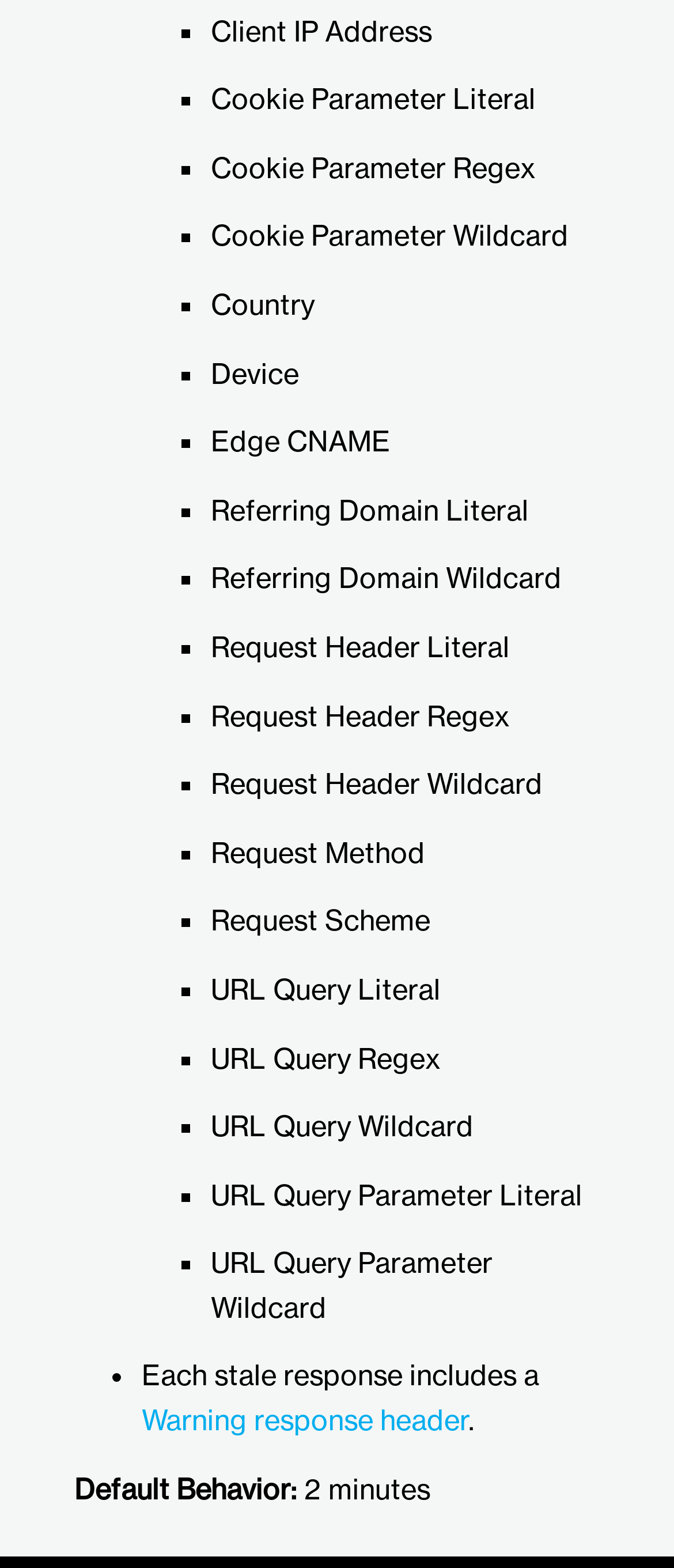What is the first item in the list?
Provide a detailed answer to the question, using the image to inform your response.

The first item in the list is 'Client IP Address' which is indicated by the StaticText element with the text 'Client IP Address' at coordinates [0.313, 0.008, 0.641, 0.03] and is preceded by a ListMarker element with the text '■' at coordinates [0.267, 0.006, 0.285, 0.034].